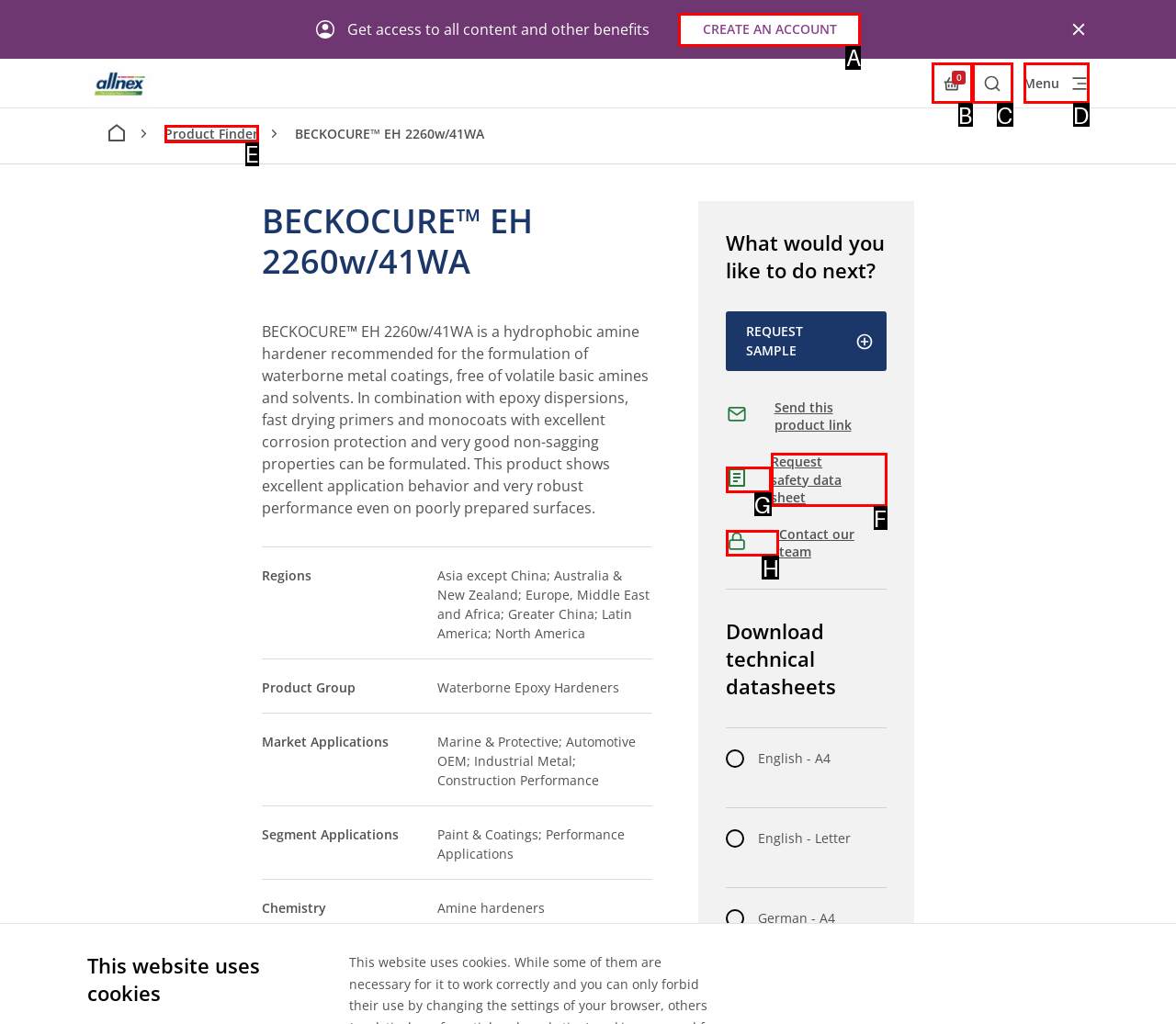Determine which option aligns with the description: “Images of Cape Cod”. Provide the letter of the chosen option directly.

None